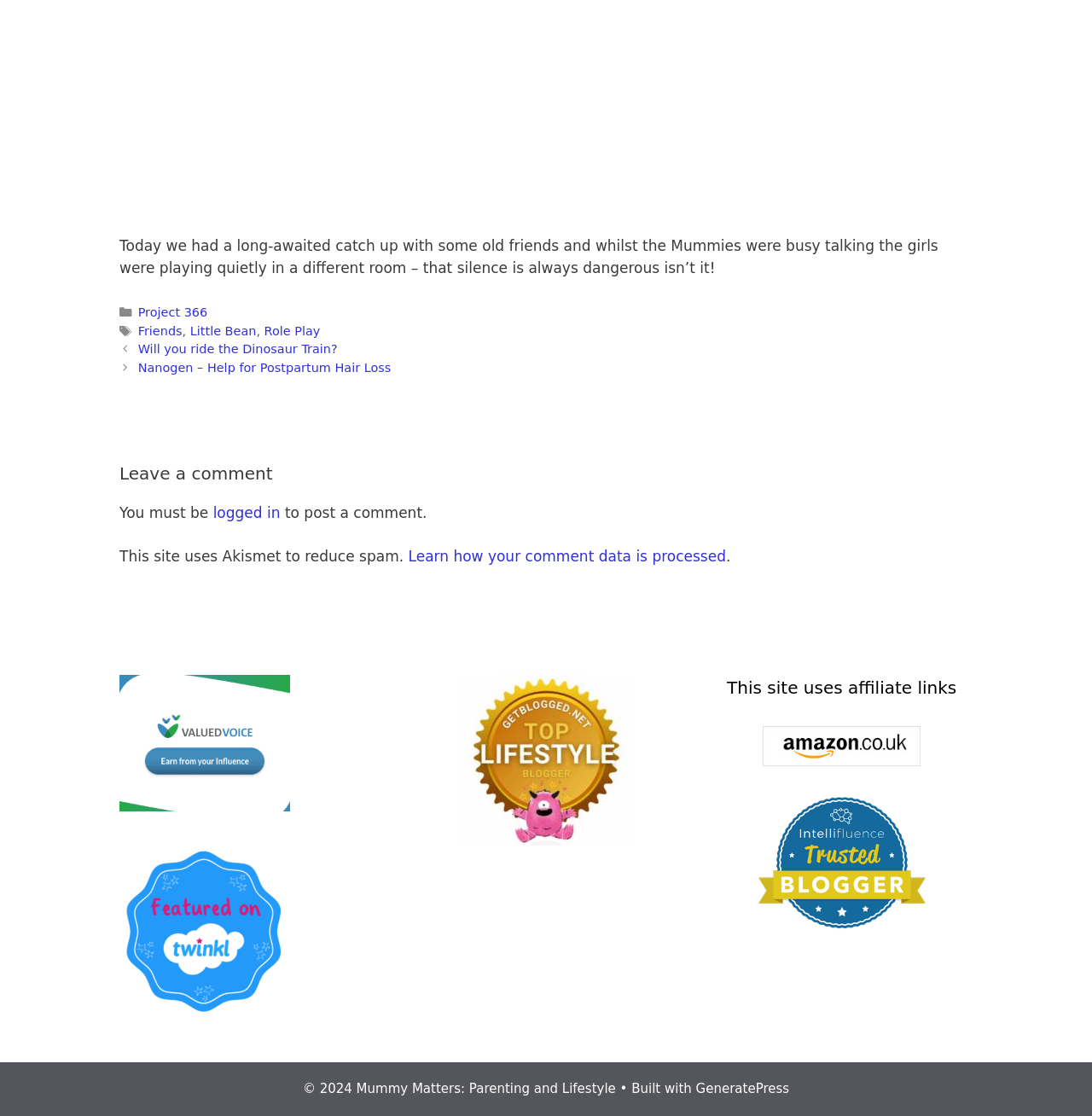Please find the bounding box coordinates in the format (top-left x, top-left y, bottom-right x, bottom-right y) for the given element description. Ensure the coordinates are floating point numbers between 0 and 1. Description: Role Play

[0.242, 0.29, 0.293, 0.302]